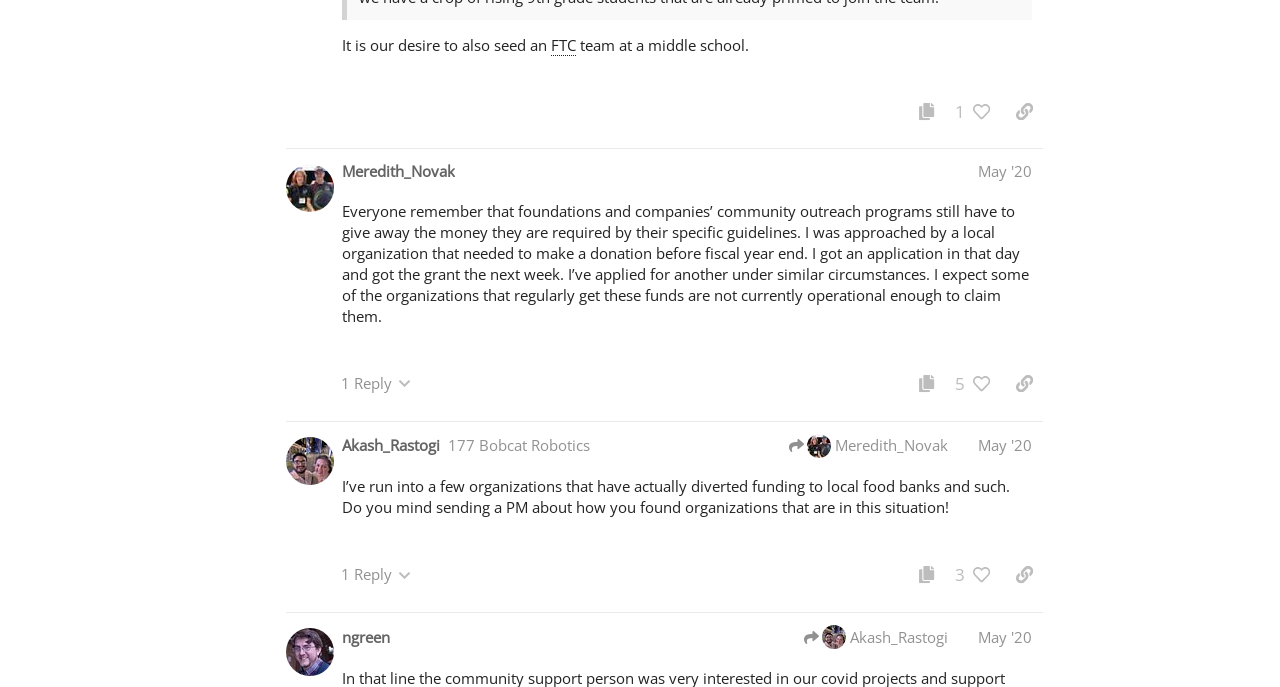How many replies does post #11 have?
Please provide a detailed and thorough answer to the question.

I found the number of replies by looking at the button 'This post has 1 reply' in post #11. This button indicates that there is one reply to this post.